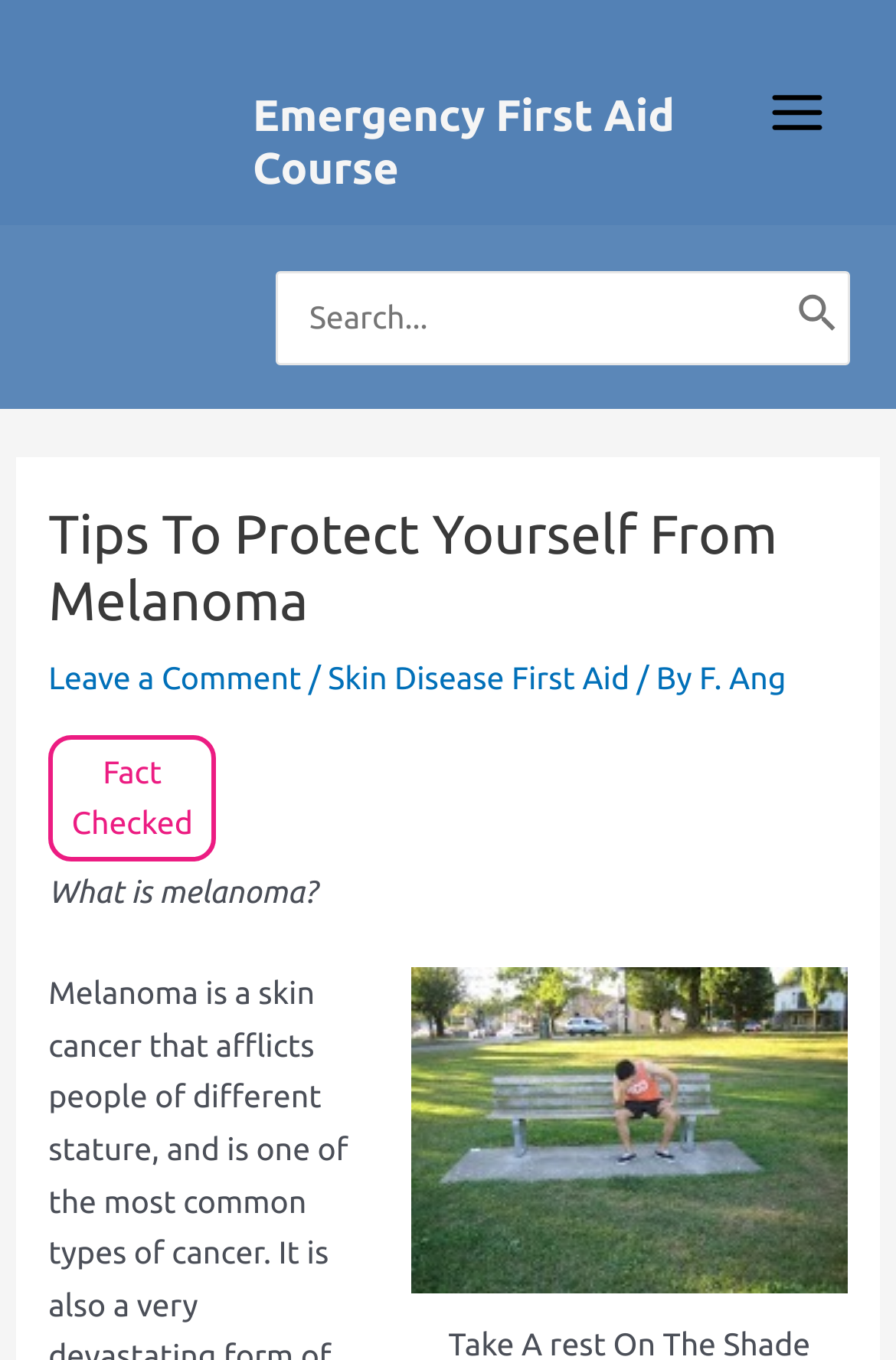Write an extensive caption that covers every aspect of the webpage.

The webpage is about melanoma, a type of skin cancer, and provides tips to protect oneself from it. At the top left, there is a link to the "Emergency First Aid Course" and a button to access the main menu. To the right of the main menu button, there is an image. Below the main menu button, there is a search bar with a label "Search for:" and a search button accompanied by a small image. 

The main content of the webpage is headed by a title "Tips To Protect Yourself From Melanoma" and has a link to leave a comment. Below the title, there are three links: "Skin Disease First Aid", "F. Ang", and a separator in between. 

The webpage then provides a brief description of melanoma, marked as "Fact Checked", followed by a question "What is melanoma?". Below this, there is a link to an article or a tip "Take A rest On The Shade when it is extremely Hot", accompanied by an image that takes up most of the width of the webpage.